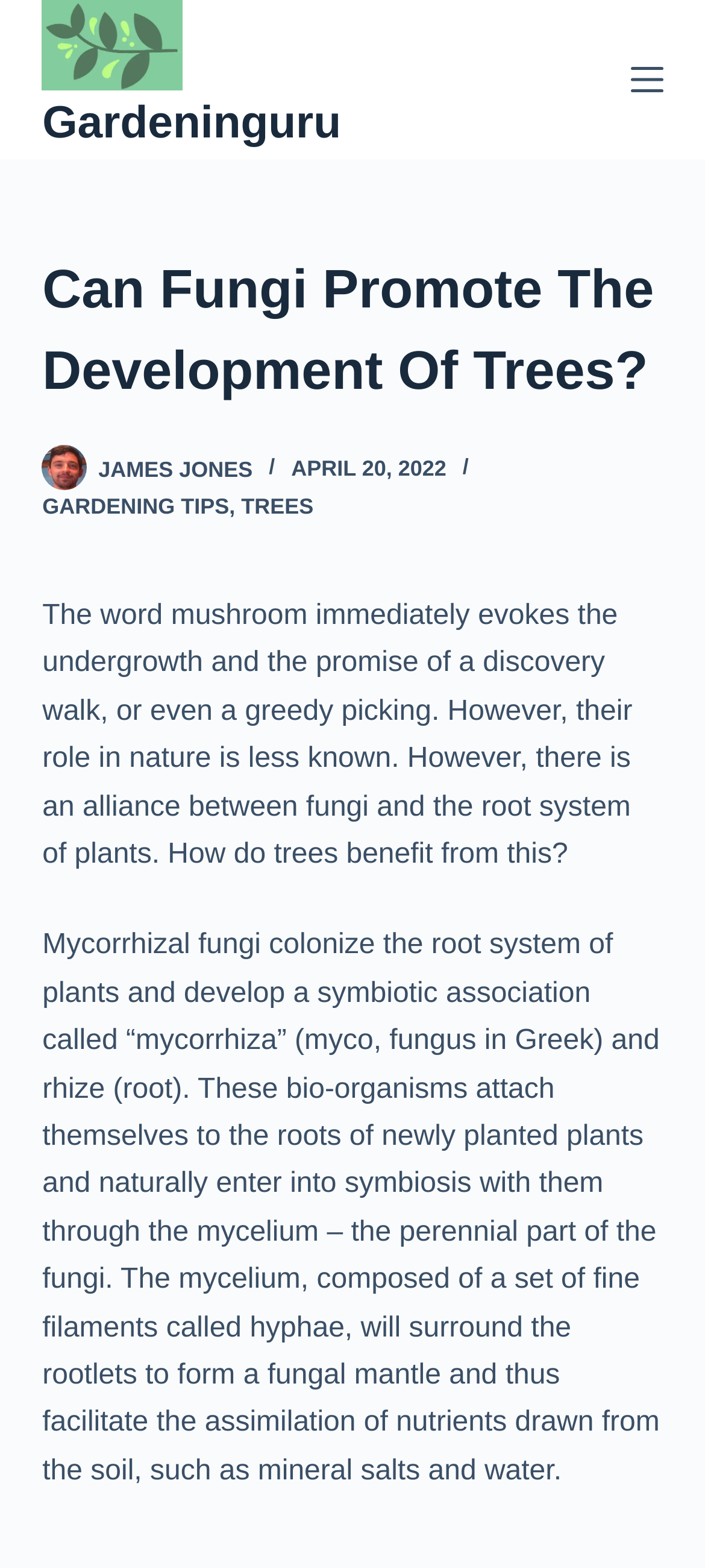Locate the bounding box coordinates of the element I should click to achieve the following instruction: "Visit the 'Gardeninguru' website".

[0.06, 0.062, 0.484, 0.095]